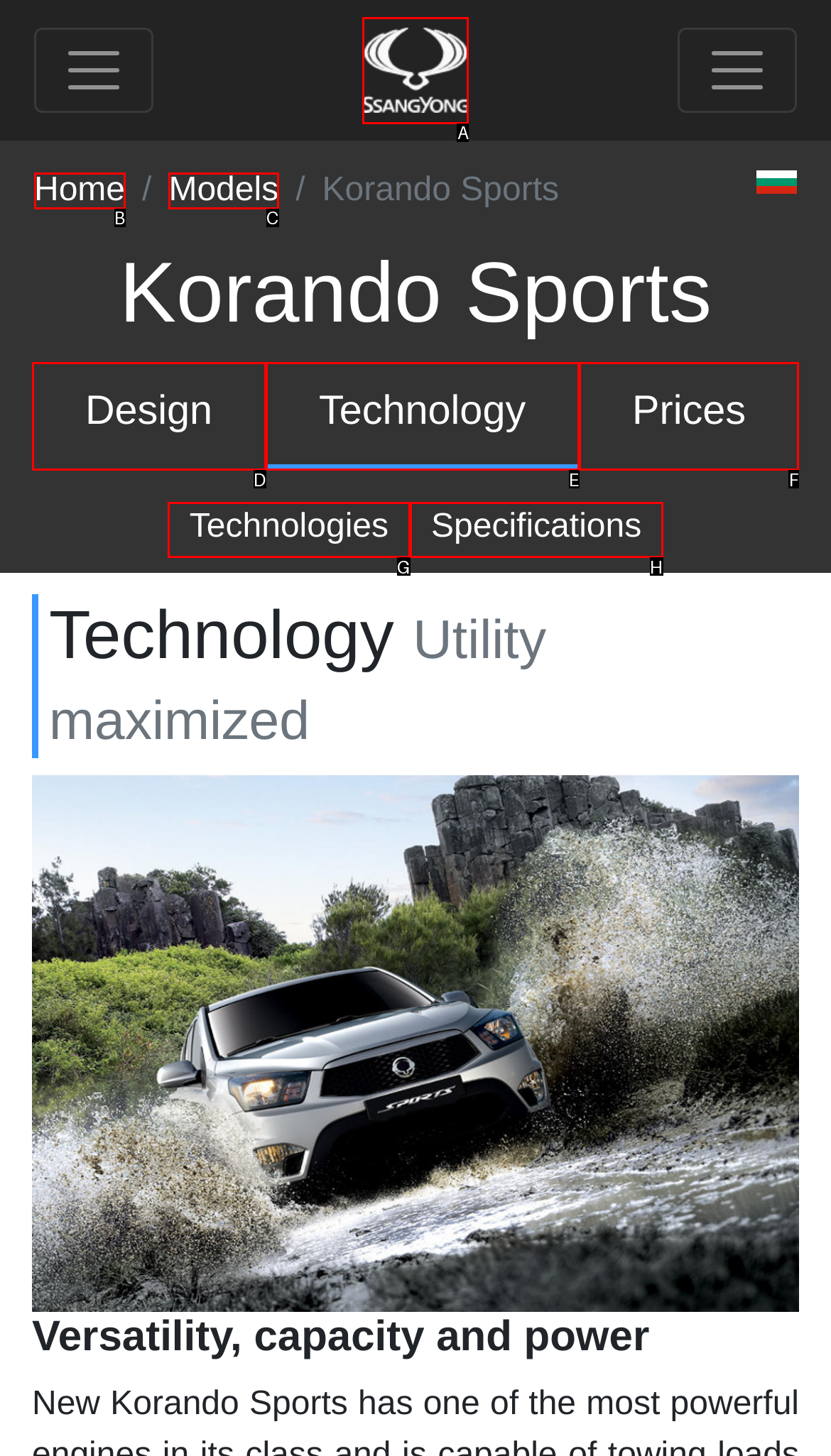Select the option that matches this description: alt="SY Logo"
Answer by giving the letter of the chosen option.

A